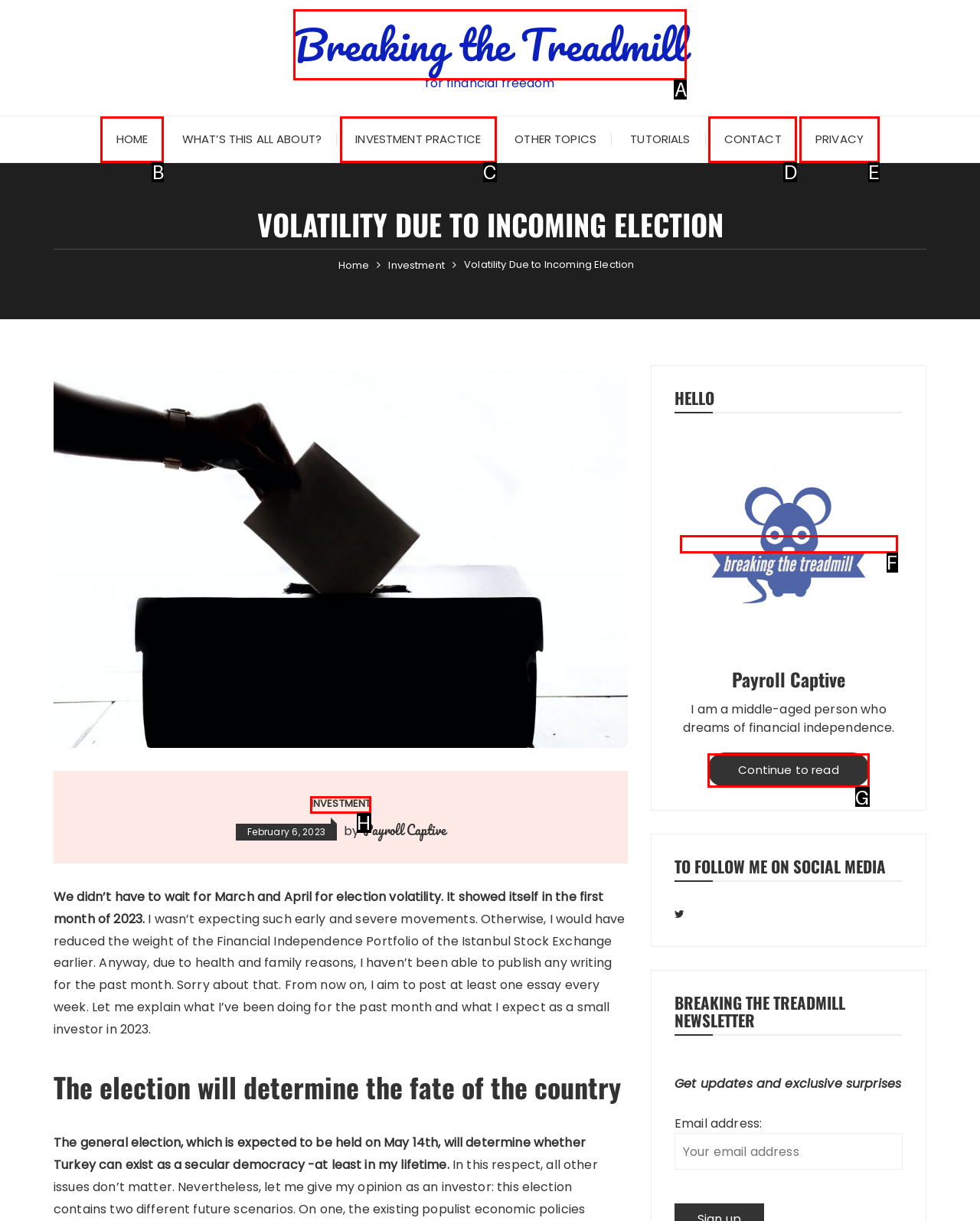Identify the appropriate choice to fulfill this task: Click on the 'Continue to read' link
Respond with the letter corresponding to the correct option.

G